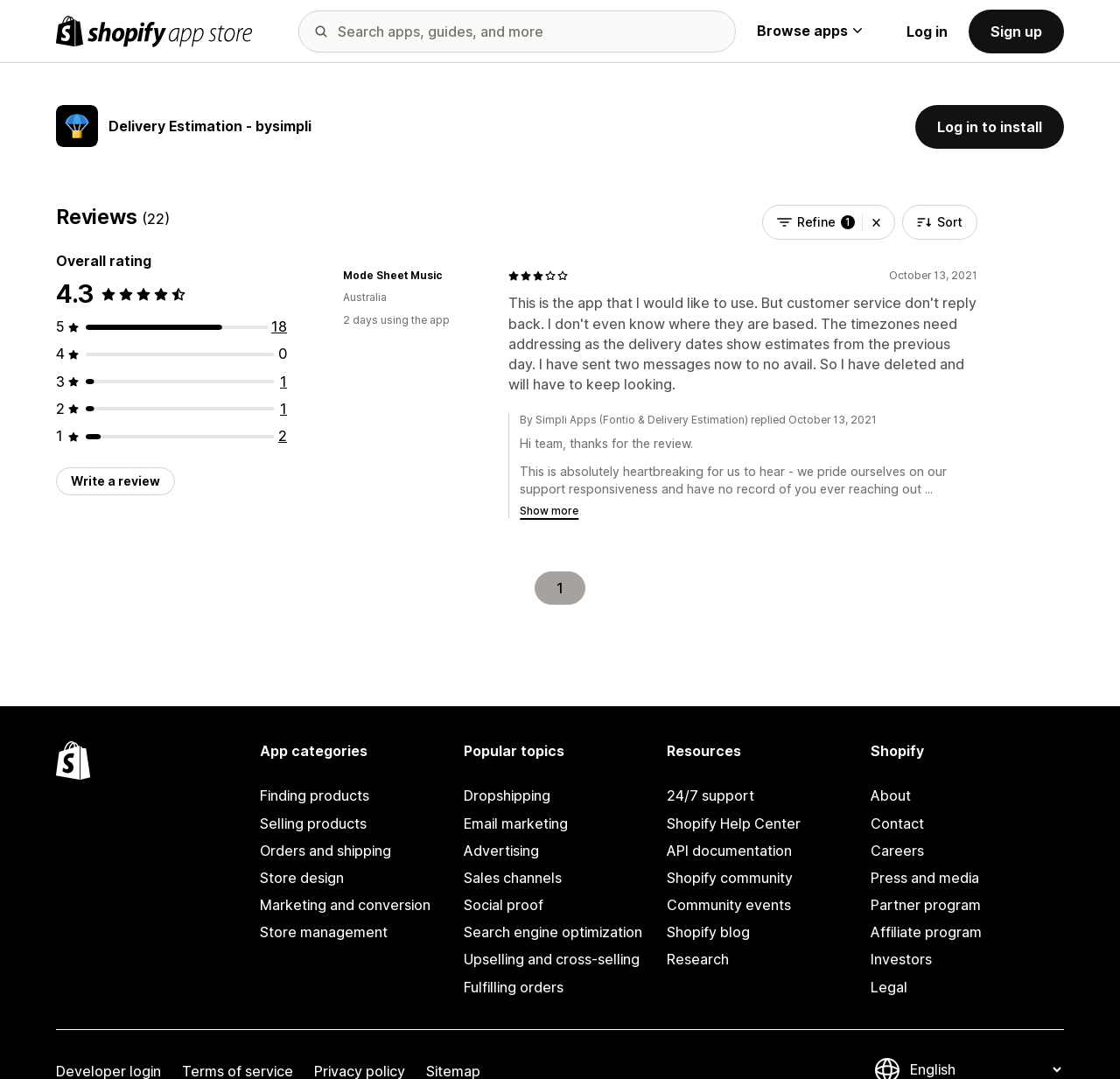Select the bounding box coordinates of the element I need to click to carry out the following instruction: "Browse apps".

[0.675, 0.02, 0.769, 0.038]